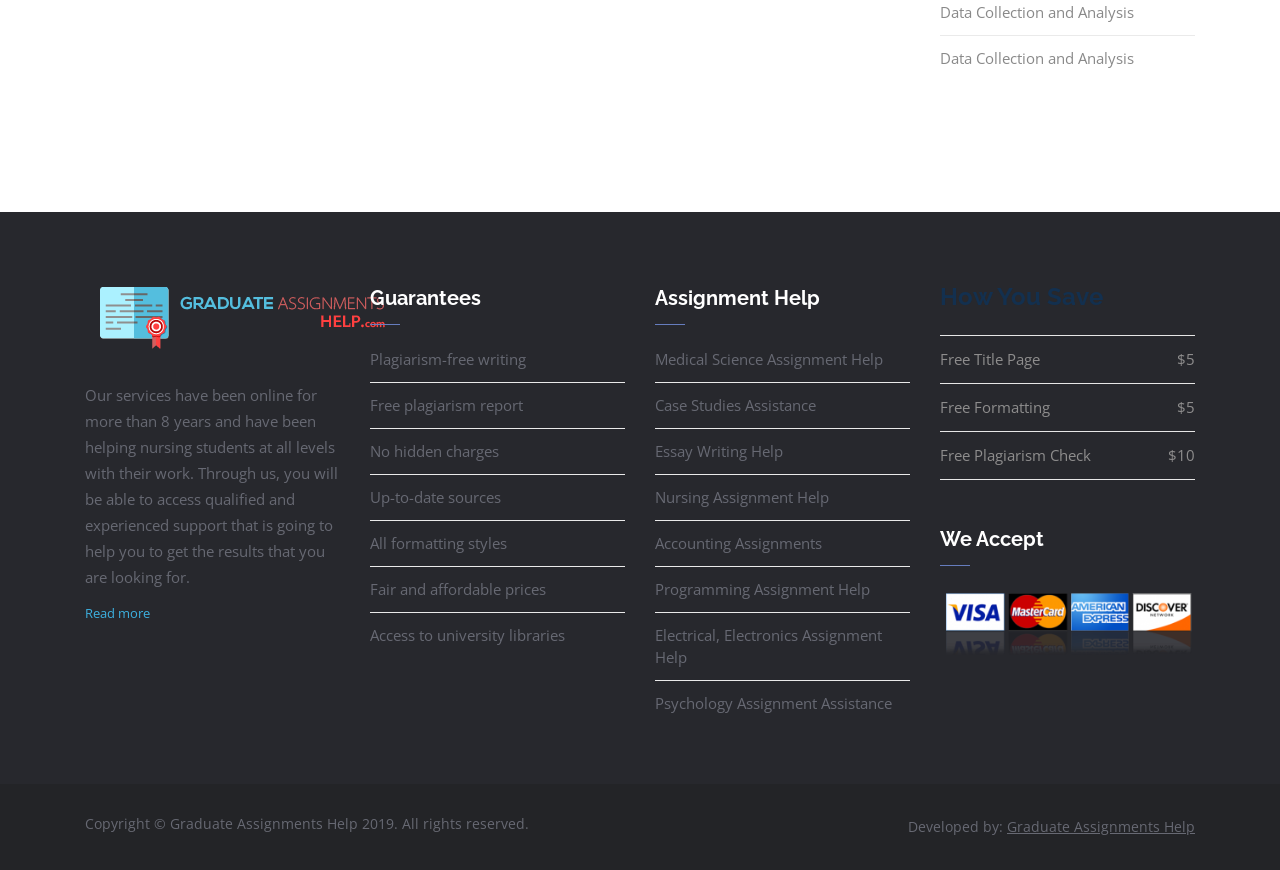Determine the bounding box coordinates of the element's region needed to click to follow the instruction: "Read articles". Provide these coordinates as four float numbers between 0 and 1, formatted as [left, top, right, bottom].

None